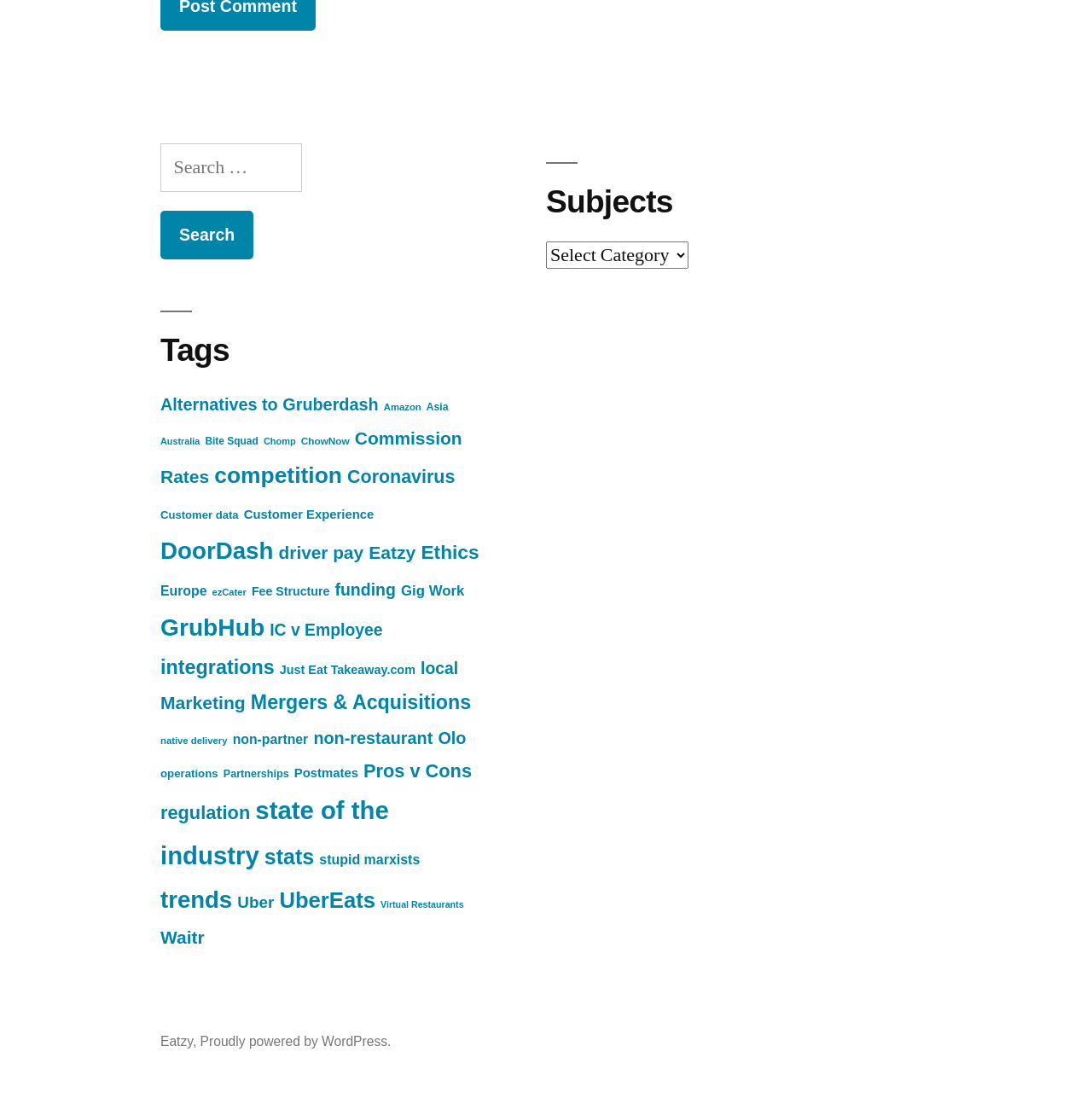Locate the bounding box of the UI element described in the following text: "Terms and Conditions".

None